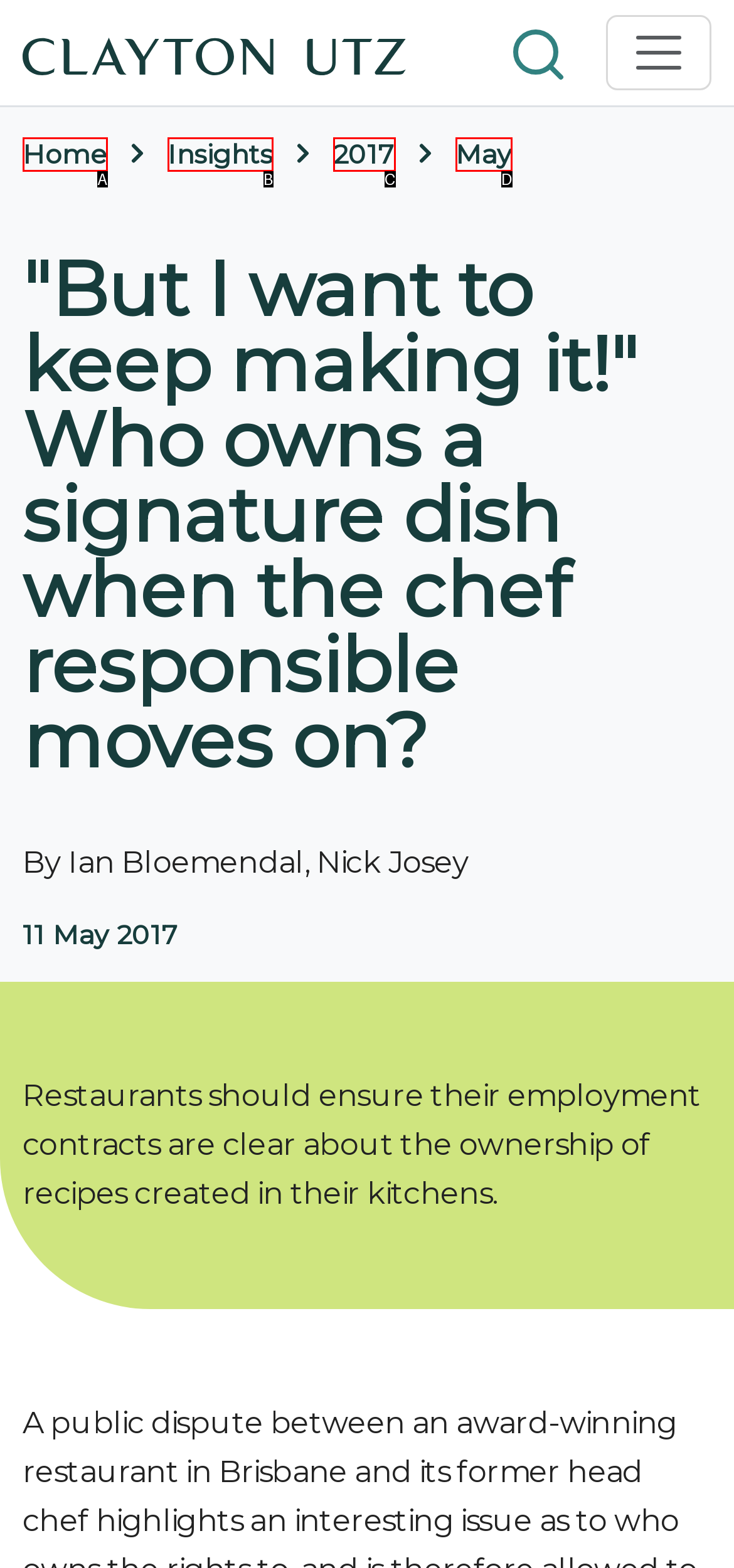Which HTML element matches the description: 2017?
Reply with the letter of the correct choice.

C